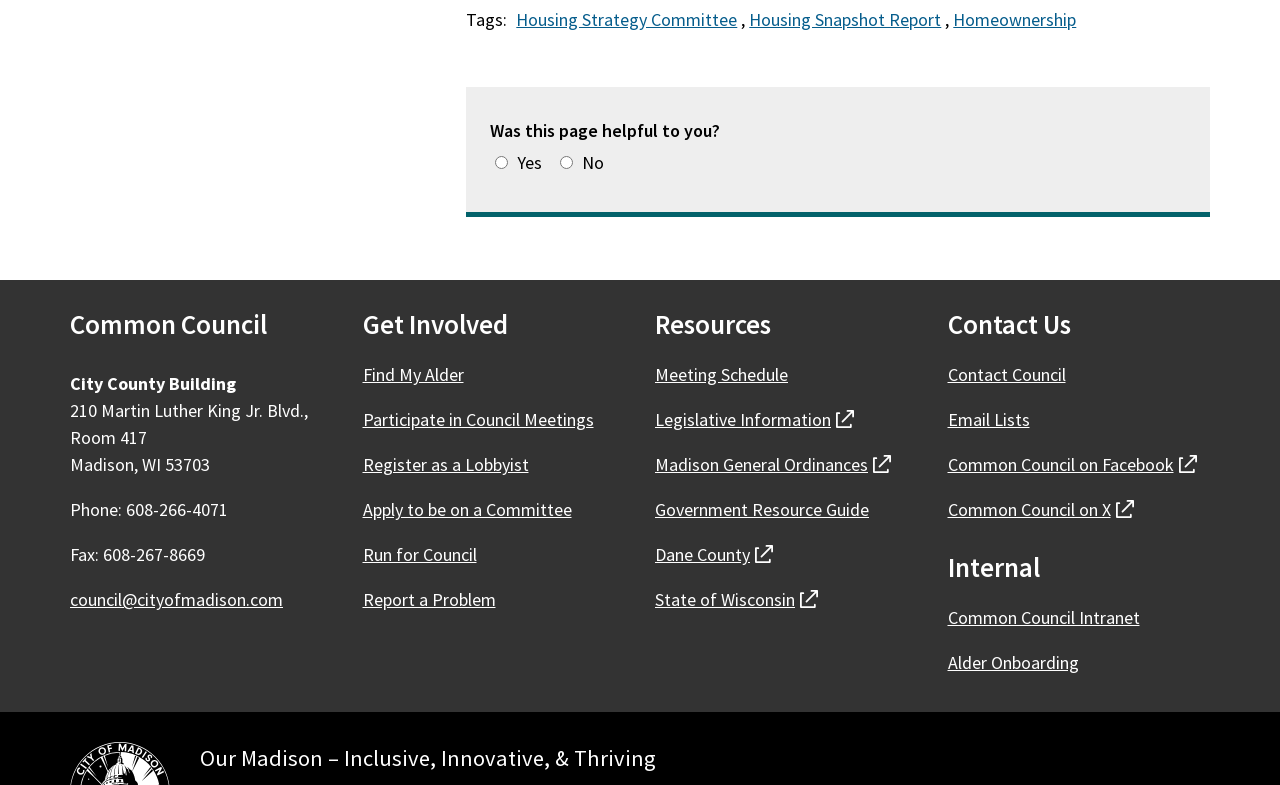What is the phone number of the City County Building?
Please look at the screenshot and answer using one word or phrase.

608-266-4071